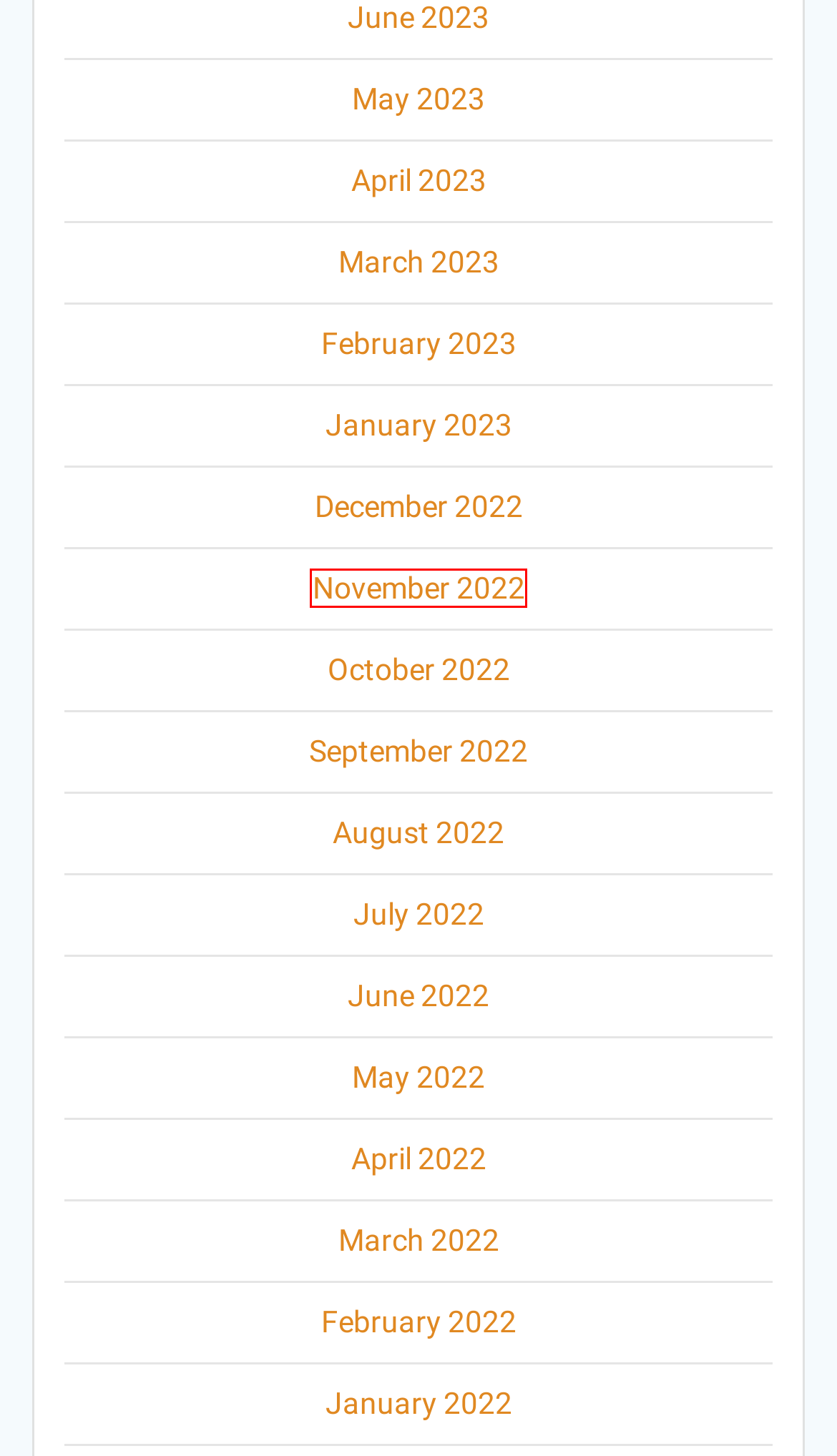Examine the screenshot of a webpage with a red bounding box around a UI element. Select the most accurate webpage description that corresponds to the new page after clicking the highlighted element. Here are the choices:
A. July, 2022 – Jinggoy Ejercito Estrada
B. April, 2022 – Jinggoy Ejercito Estrada
C. May, 2022 – Jinggoy Ejercito Estrada
D. January, 2023 – Jinggoy Ejercito Estrada
E. June, 2023 – Jinggoy Ejercito Estrada
F. April, 2023 – Jinggoy Ejercito Estrada
G. November, 2022 – Jinggoy Ejercito Estrada
H. August, 2022 – Jinggoy Ejercito Estrada

G